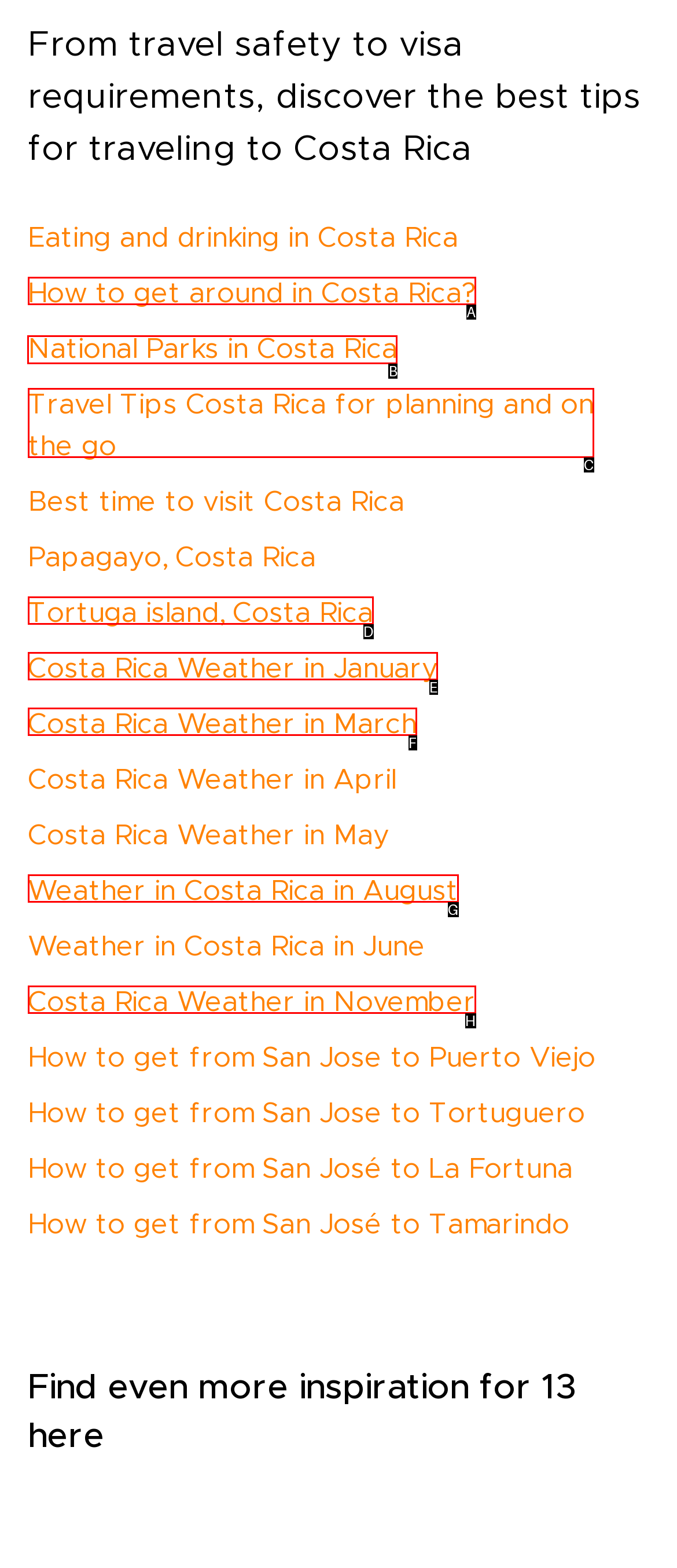Which HTML element should be clicked to complete the task: Get information about National Parks in Costa Rica? Answer with the letter of the corresponding option.

B